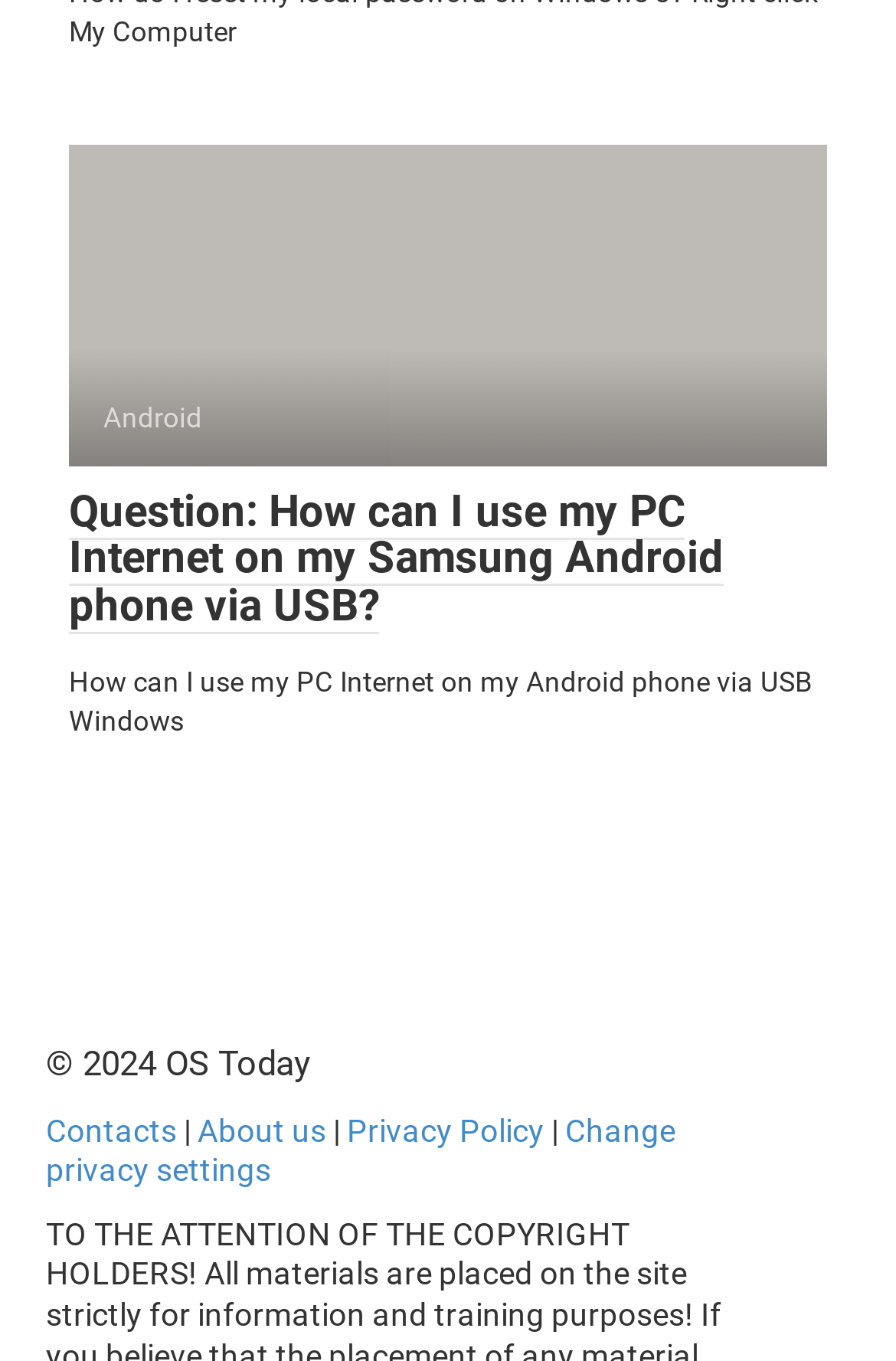Determine the bounding box coordinates for the UI element described. Format the coordinates as (top-left x, top-left y, bottom-right x, bottom-right y) and ensure all values are between 0 and 1. Element description: Privacy Policy

[0.387, 0.812, 0.608, 0.839]